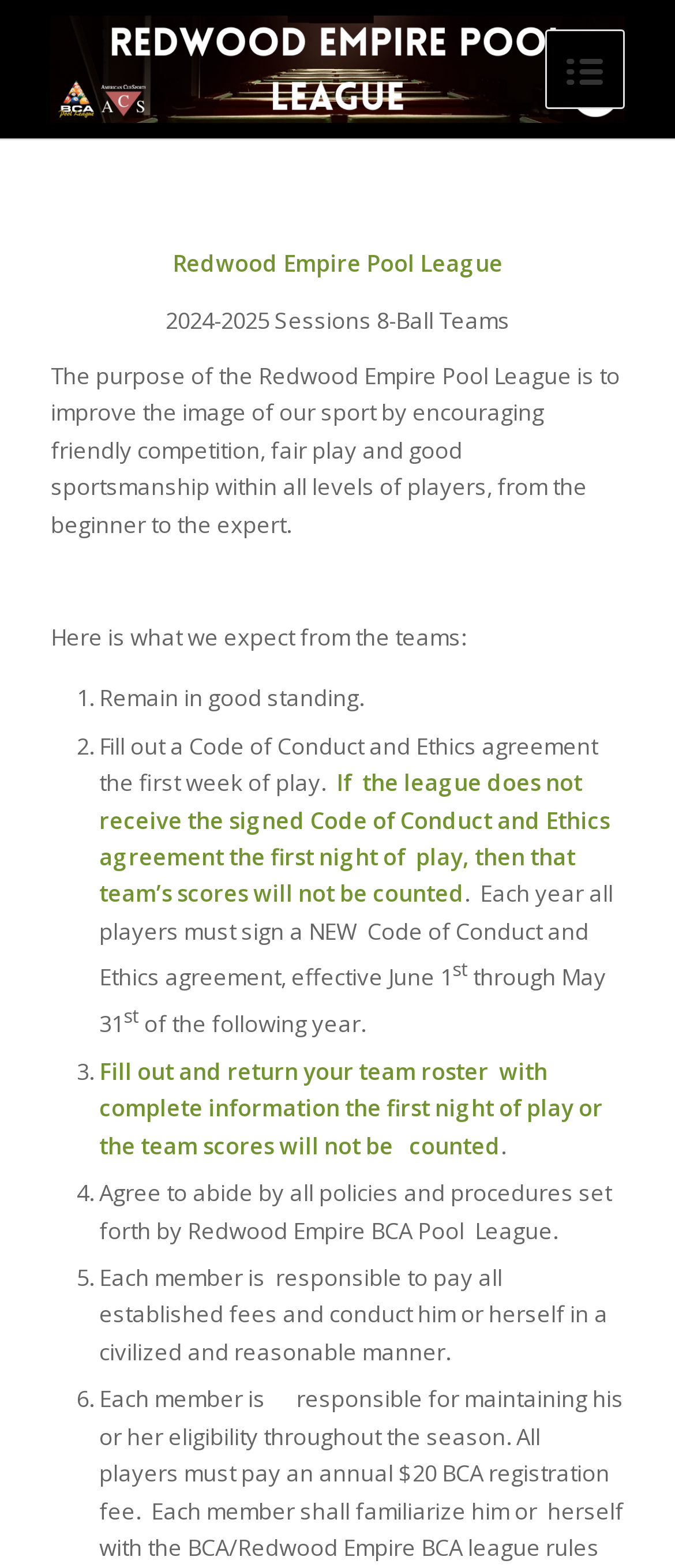What is the purpose of the Redwood Empire Pool League?
Give a single word or phrase answer based on the content of the image.

Improve the image of the sport